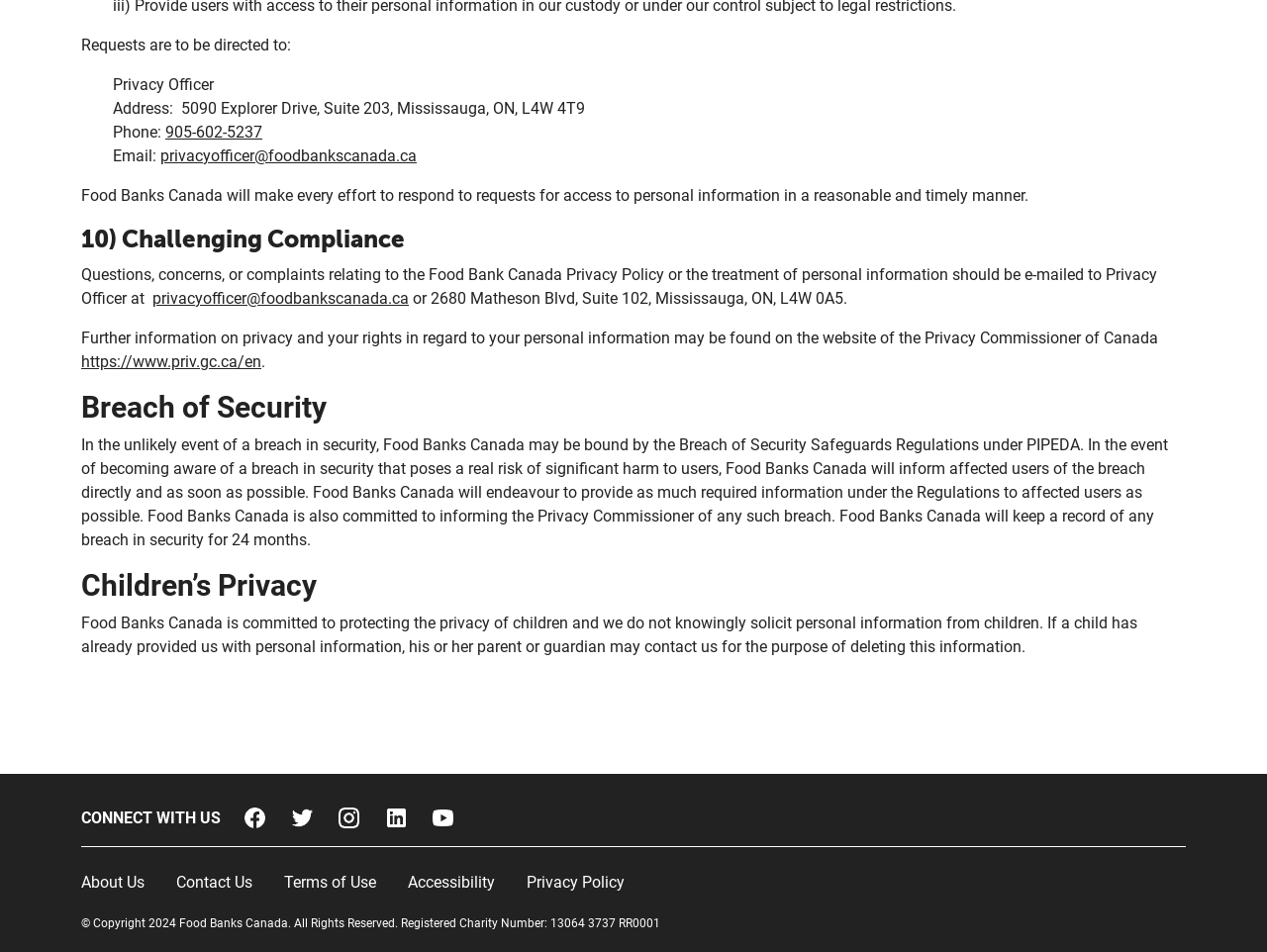Please identify the coordinates of the bounding box that should be clicked to fulfill this instruction: "Open a new social media tab 1".

[0.183, 0.846, 0.22, 0.872]